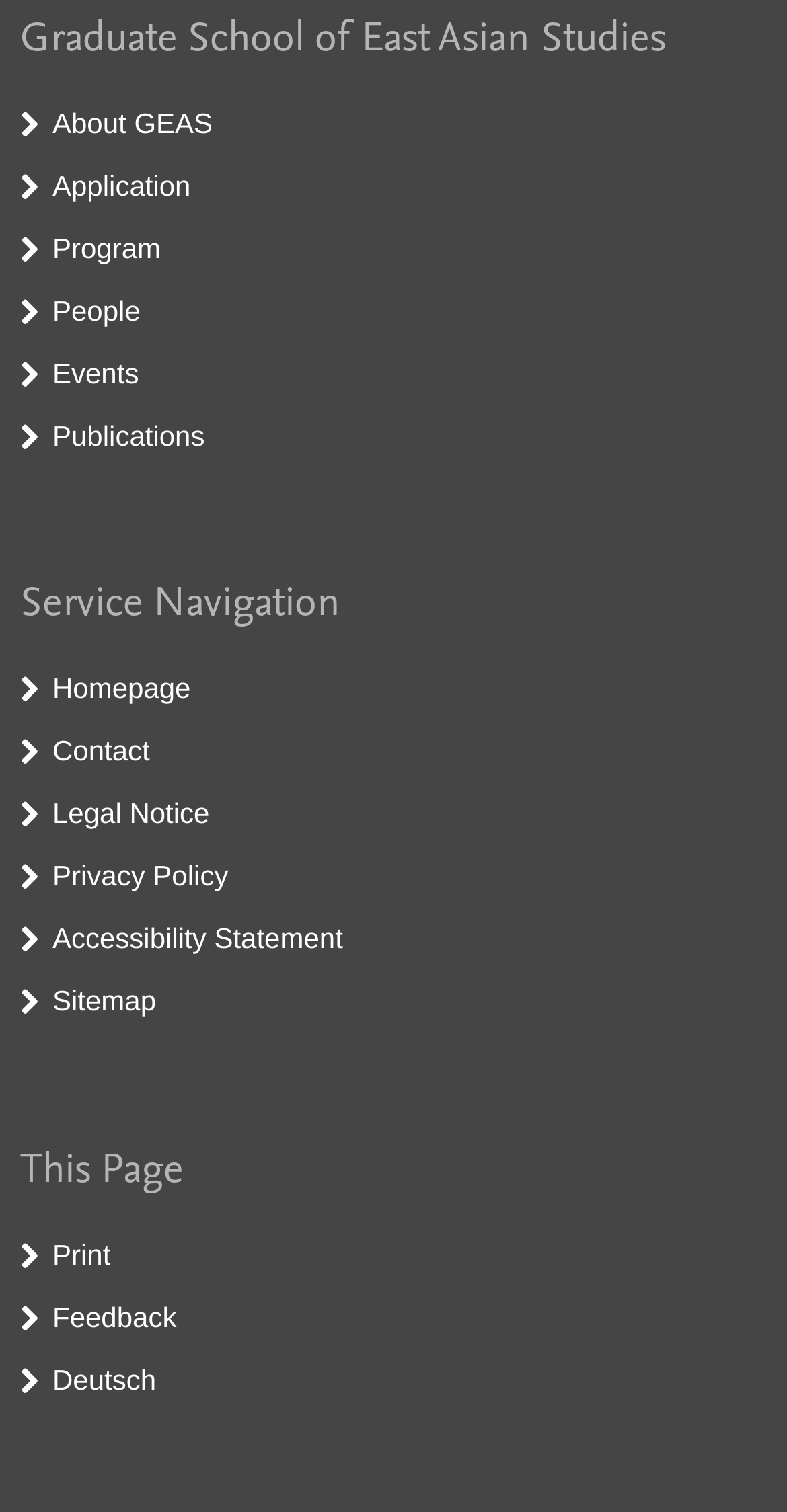Give a one-word or short phrase answer to the question: 
What is the name of the graduate school?

Graduate School of East Asian Studies